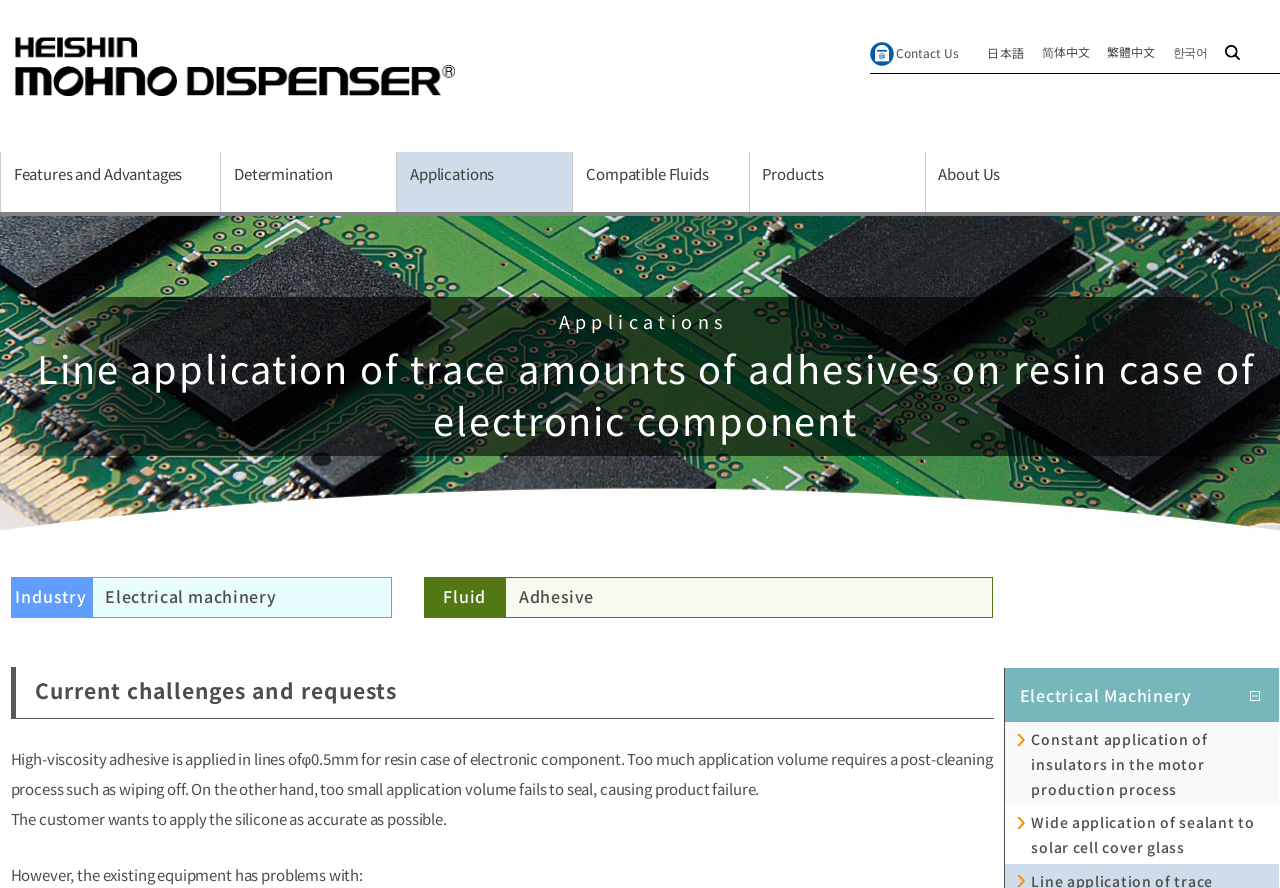What is the challenge with the existing equipment?
Provide a thorough and detailed answer to the question.

I found the answer by reading the static text 'However, the existing equipment has problems with:' which implies that there are issues with the application of the adhesive.